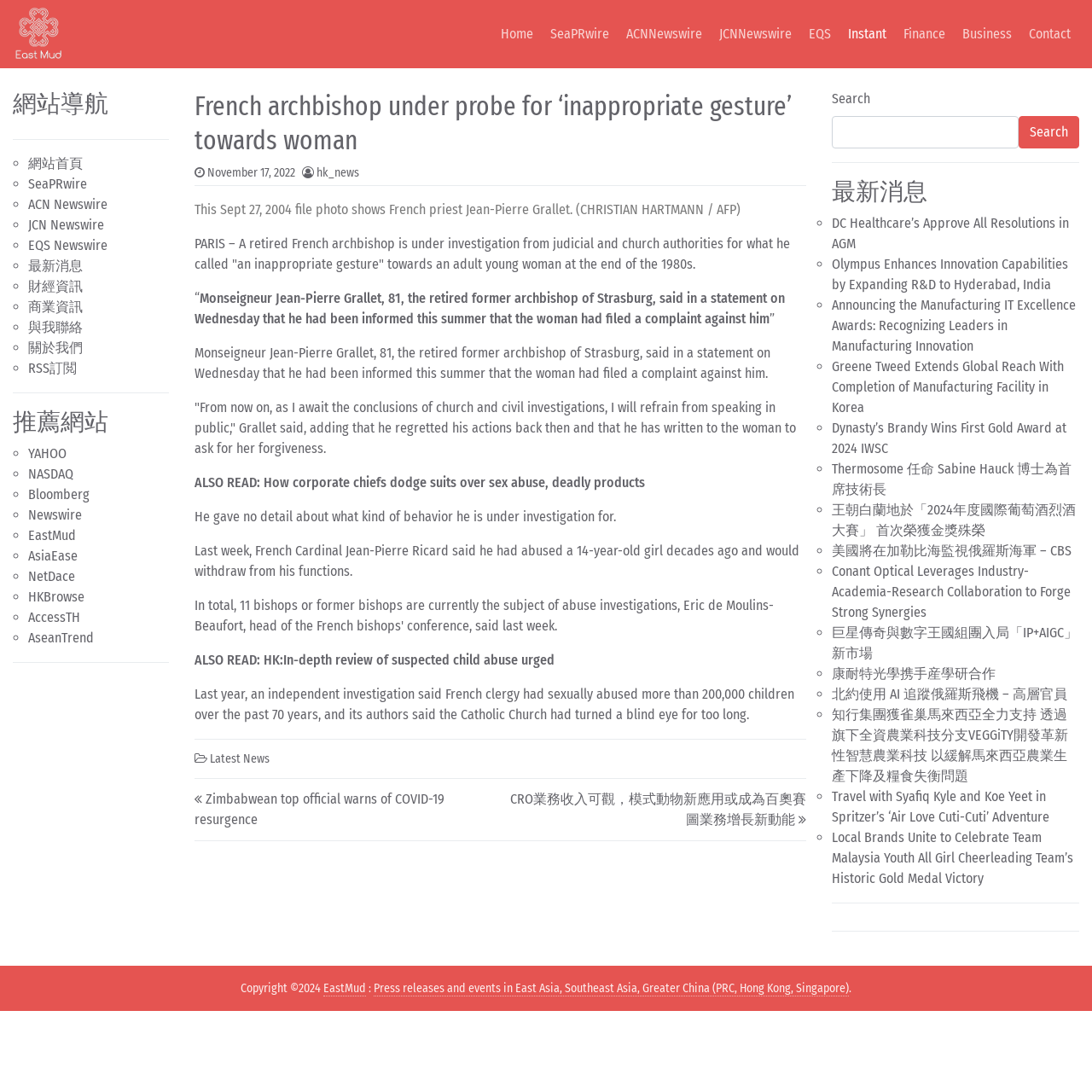Determine the bounding box coordinates of the area to click in order to meet this instruction: "Click on the 'November 17, 2022' link".

[0.19, 0.152, 0.271, 0.165]